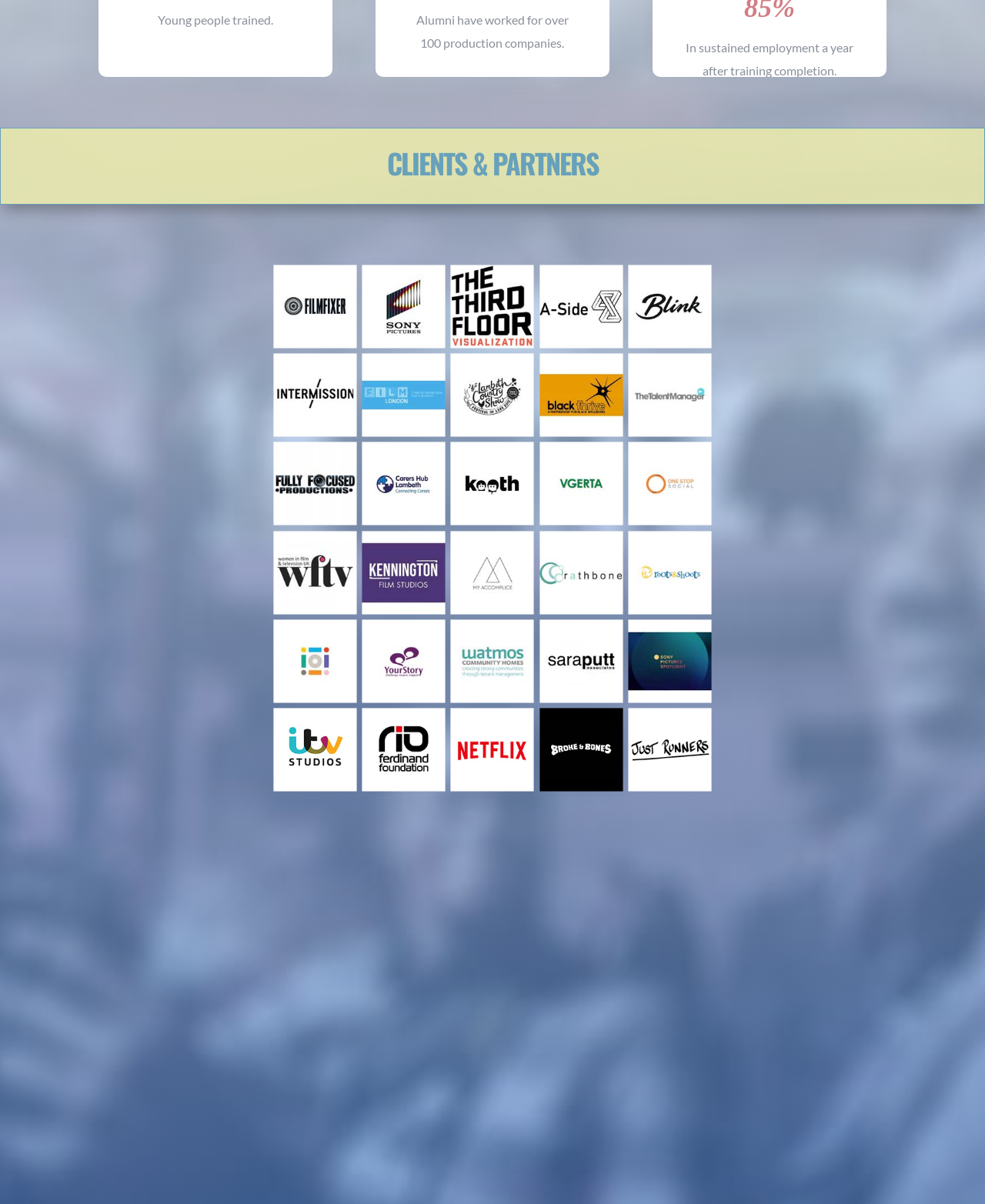Could you highlight the region that needs to be clicked to execute the instruction: "Explore Picture4"?

[0.459, 0.276, 0.541, 0.292]